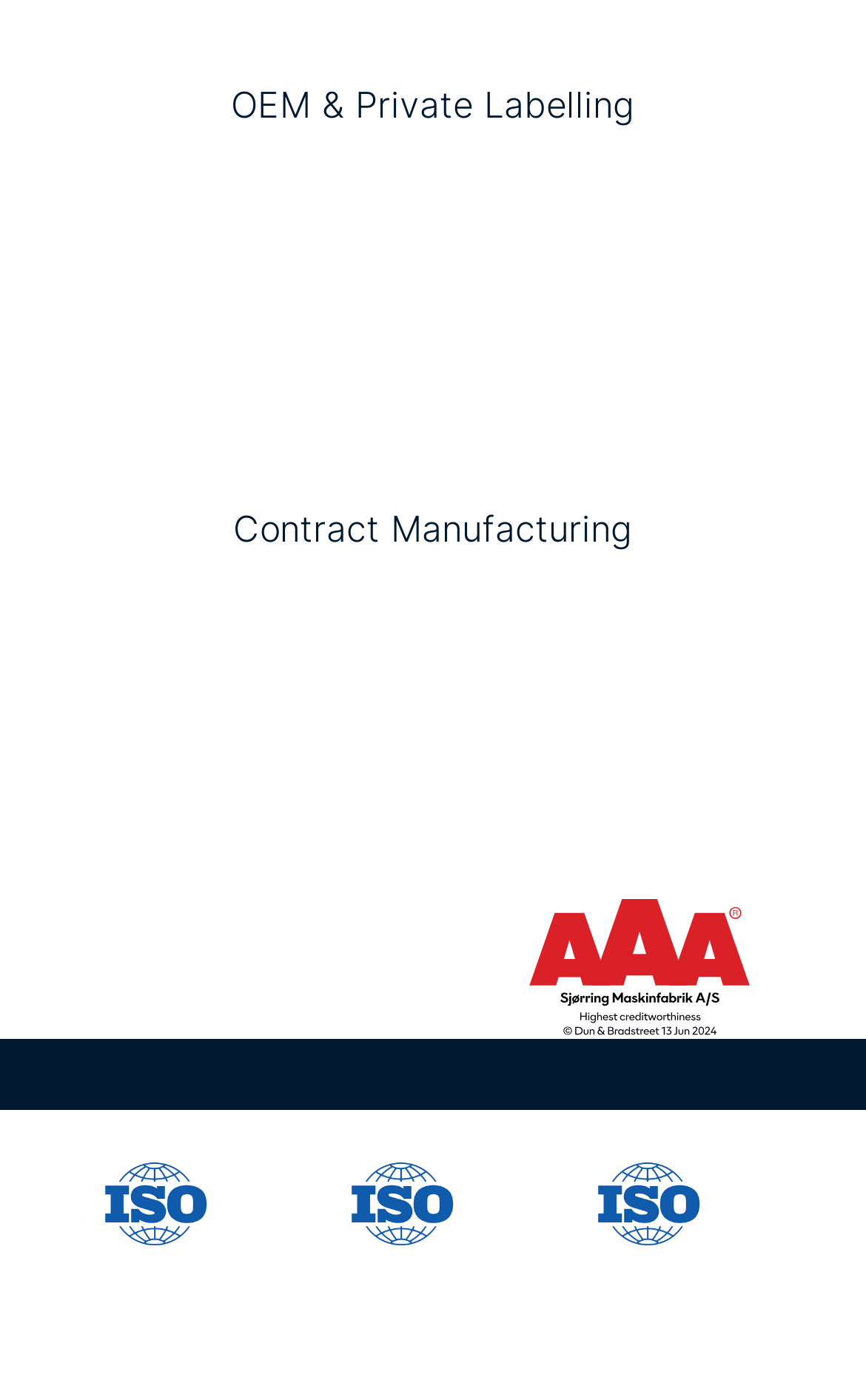Please determine the bounding box coordinates of the element's region to click for the following instruction: "View 'Production facilities'".

[0.312, 0.431, 0.688, 0.477]